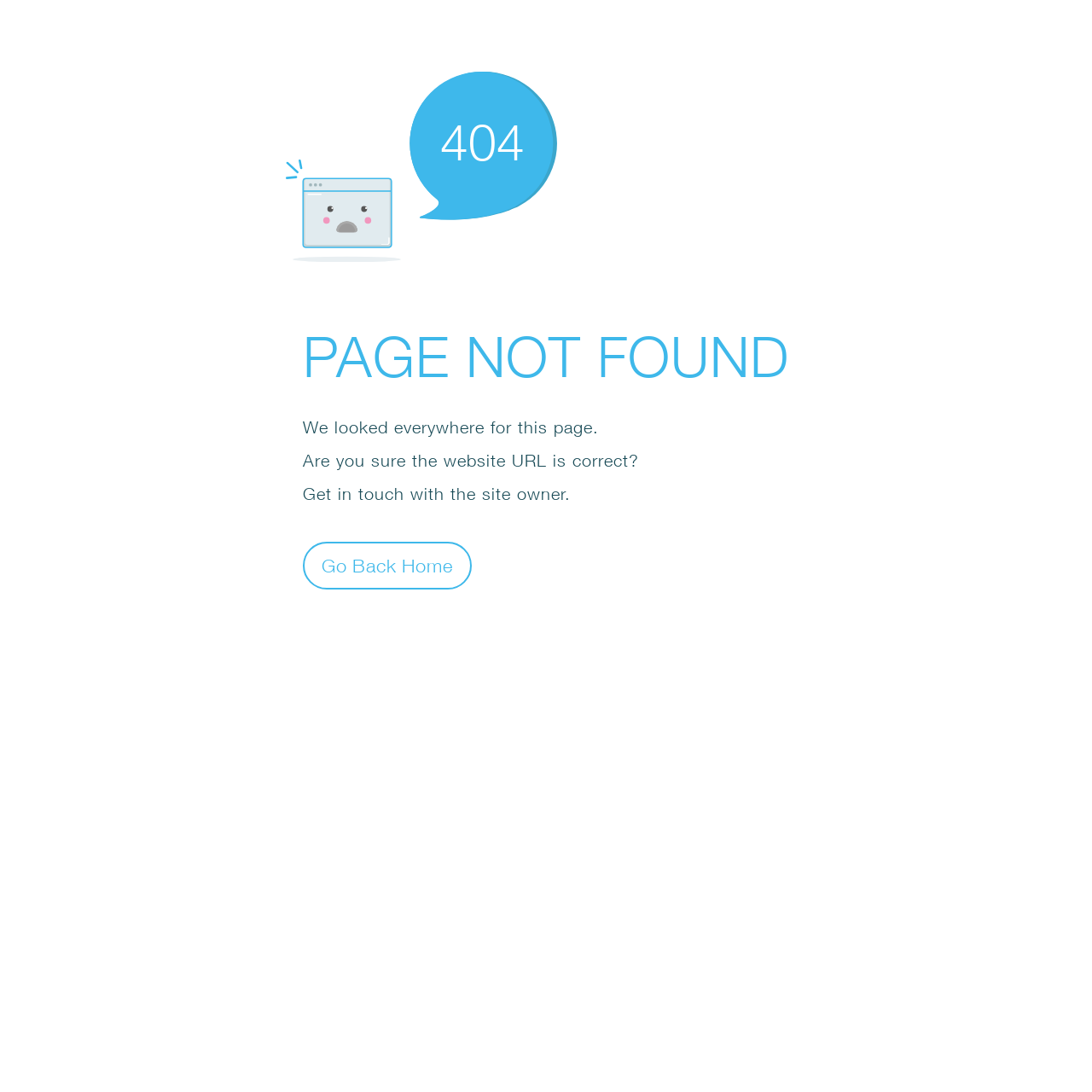With reference to the screenshot, provide a detailed response to the question below:
What is the status of the page?

The status of the page is indicated by the static text 'PAGE NOT FOUND', which is a sibling of the SvgRoot element.